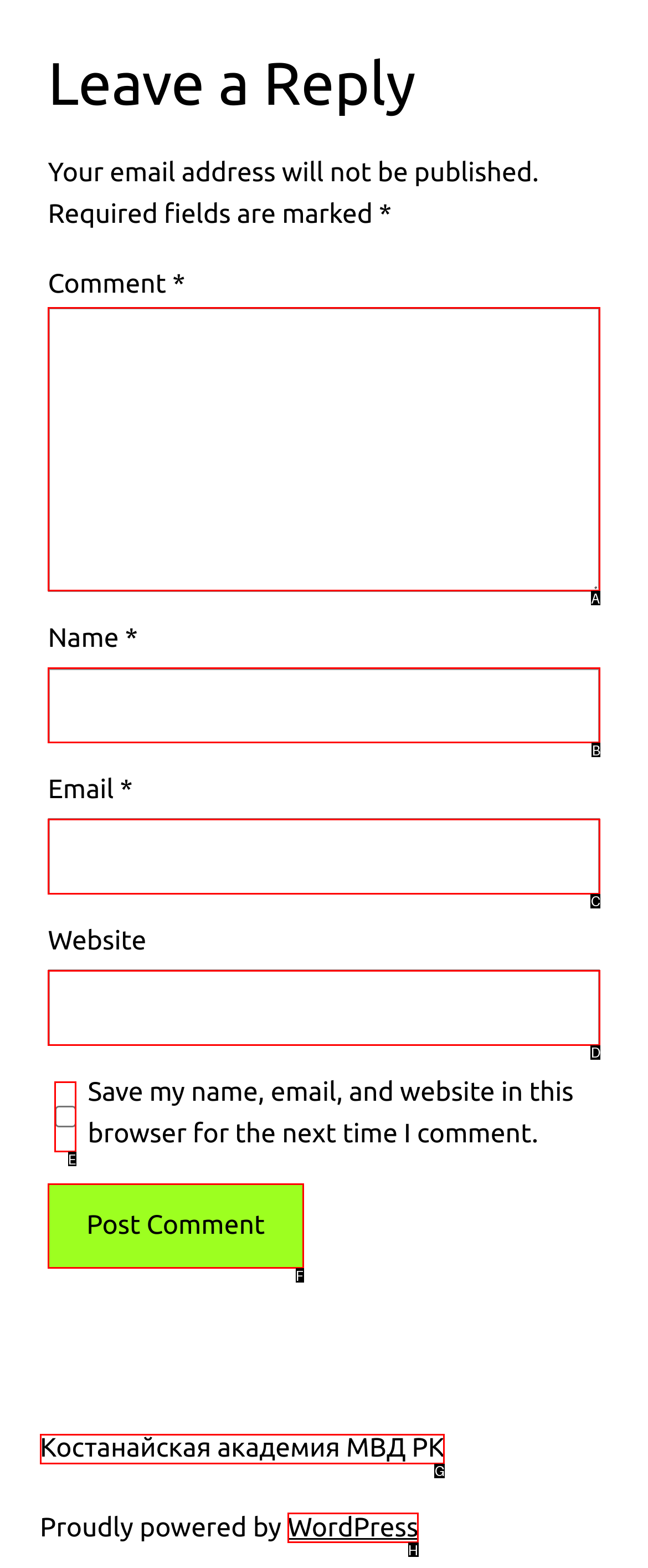Based on the task: Leave a comment, which UI element should be clicked? Answer with the letter that corresponds to the correct option from the choices given.

A